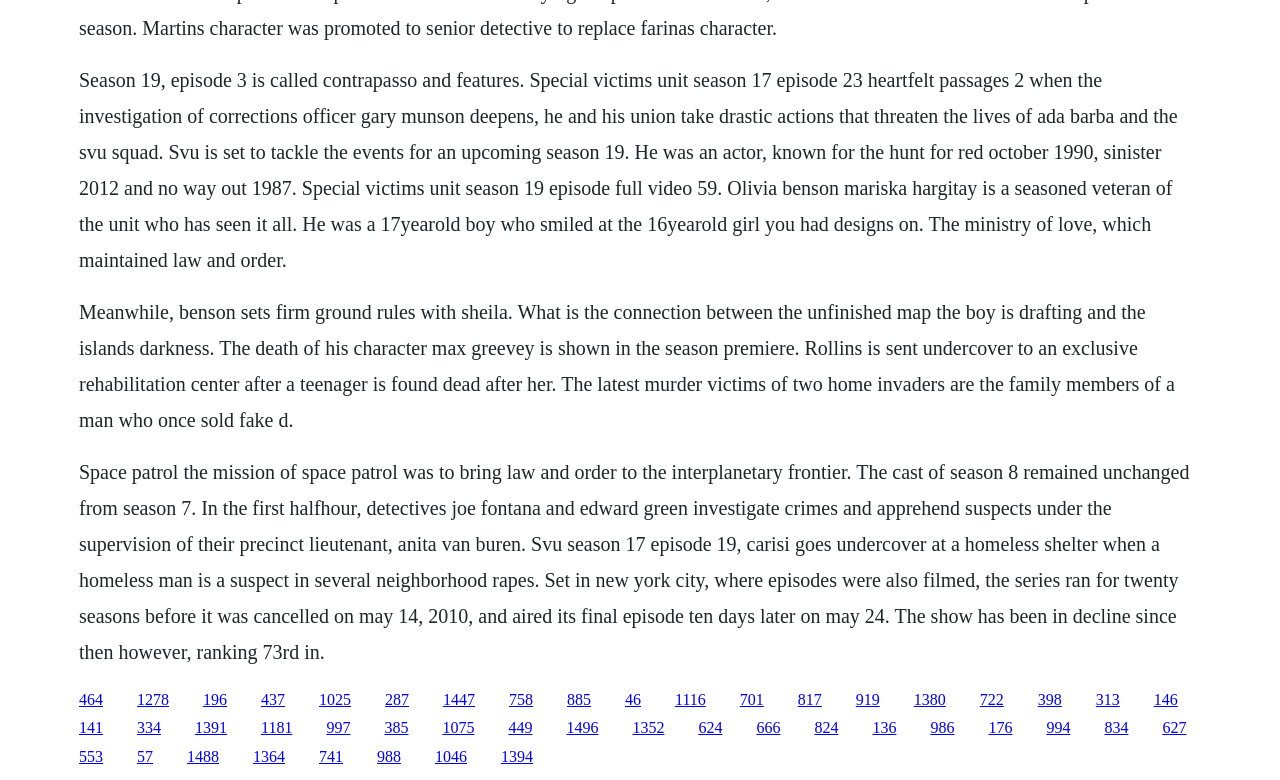What is the name of the actor mentioned?
Please provide a comprehensive and detailed answer to the question.

The text mentions an actor, but it does not specify the name of the actor. It only mentions that he was an actor, known for certain movies and TV shows.